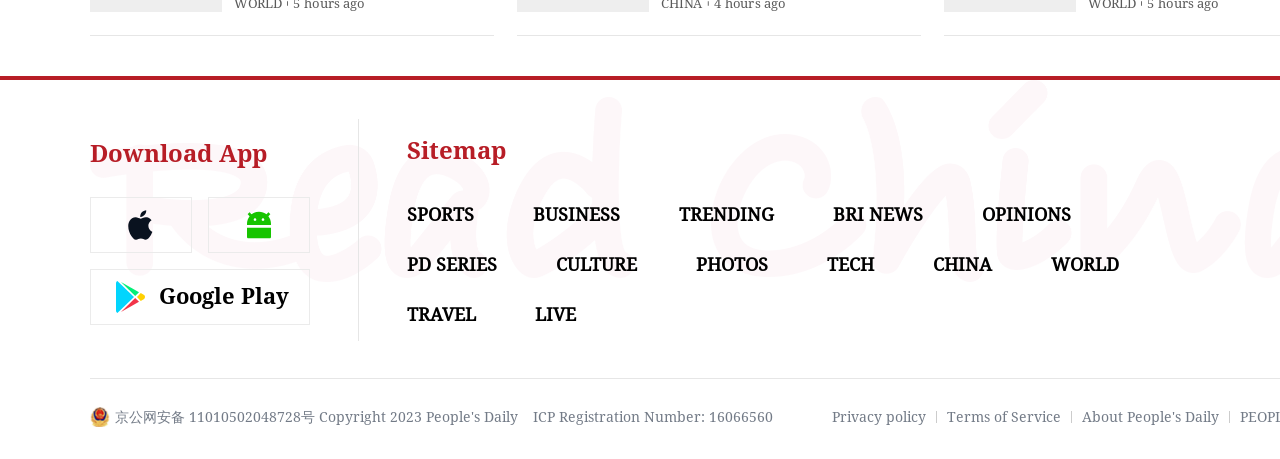Answer in one word or a short phrase: 
How many categories are listed on the webpage?

12